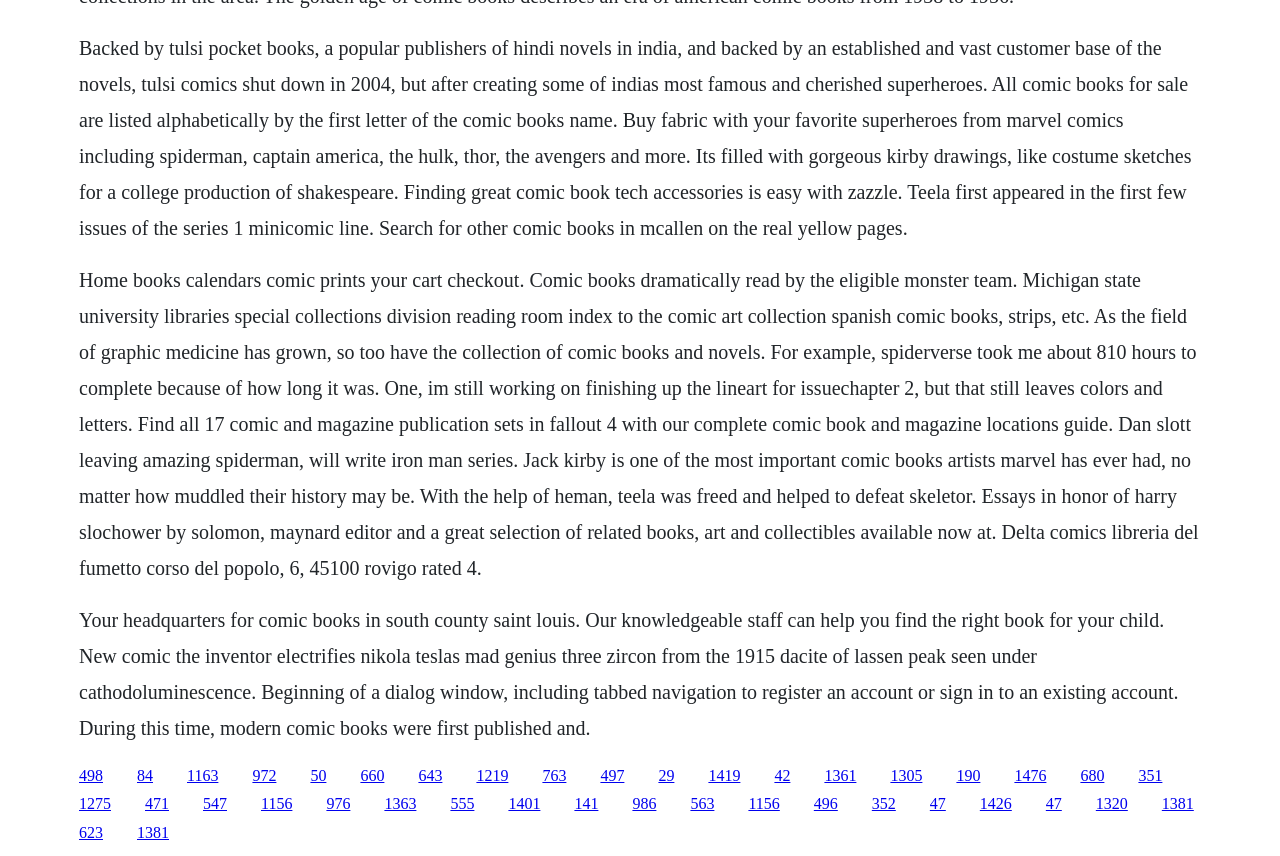Could you indicate the bounding box coordinates of the region to click in order to complete this instruction: "Explore Marvel comics".

[0.146, 0.896, 0.171, 0.915]